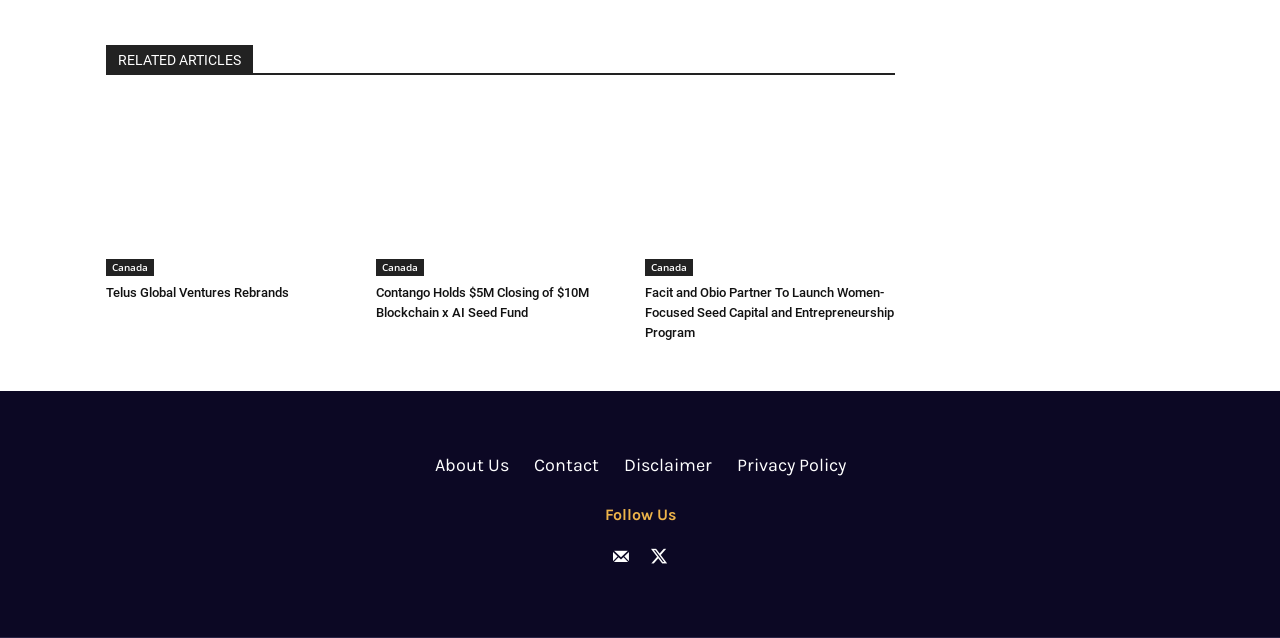Please provide a detailed answer to the question below by examining the image:
What is the category of the articles?

The webpage has a heading 'RELATED ARTICLES' which suggests that the articles listed below it are related to a specific topic or category.